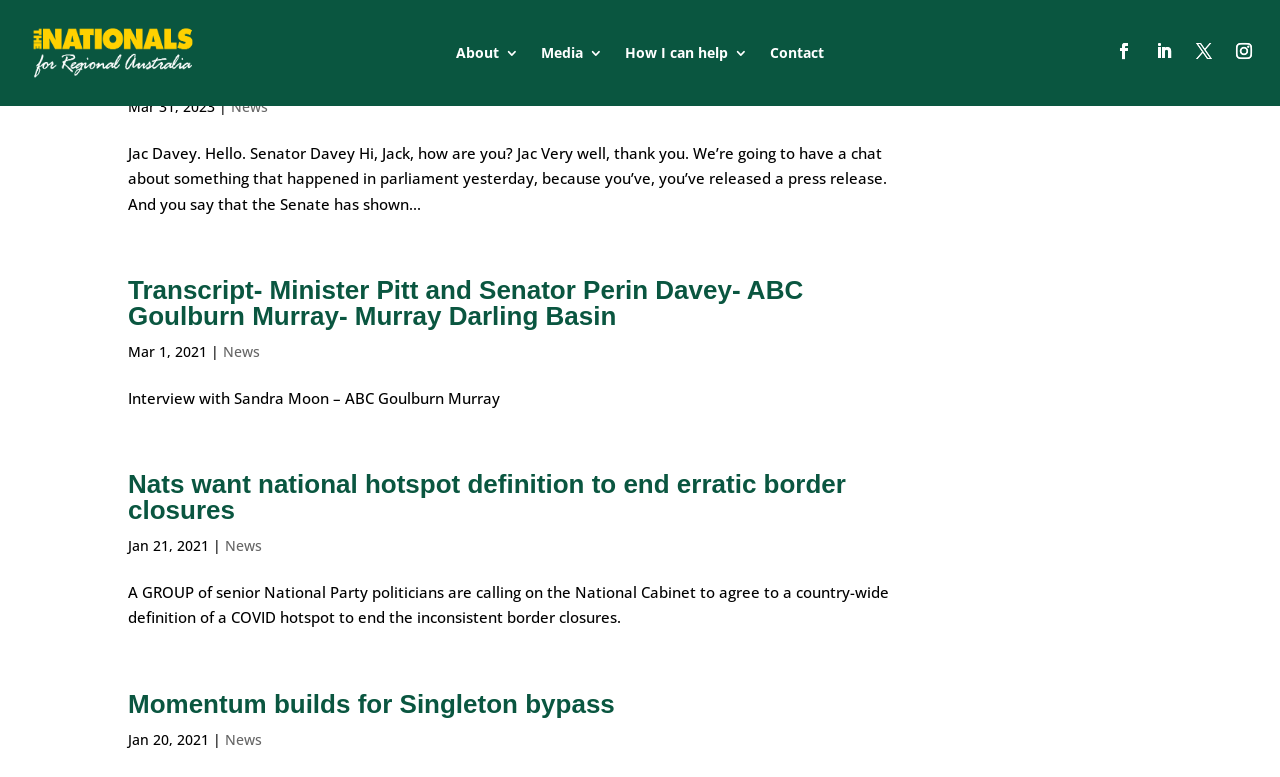What is the date of the news article 'TRANSCRIPT – 2BS BATHURST 31 MARCH 2023'?
Use the information from the image to give a detailed answer to the question.

I found the article with the heading 'TRANSCRIPT – 2BS BATHURST 31 MARCH 2023' and looked for the date associated with it. The date is 'Mar 31, 2023'.